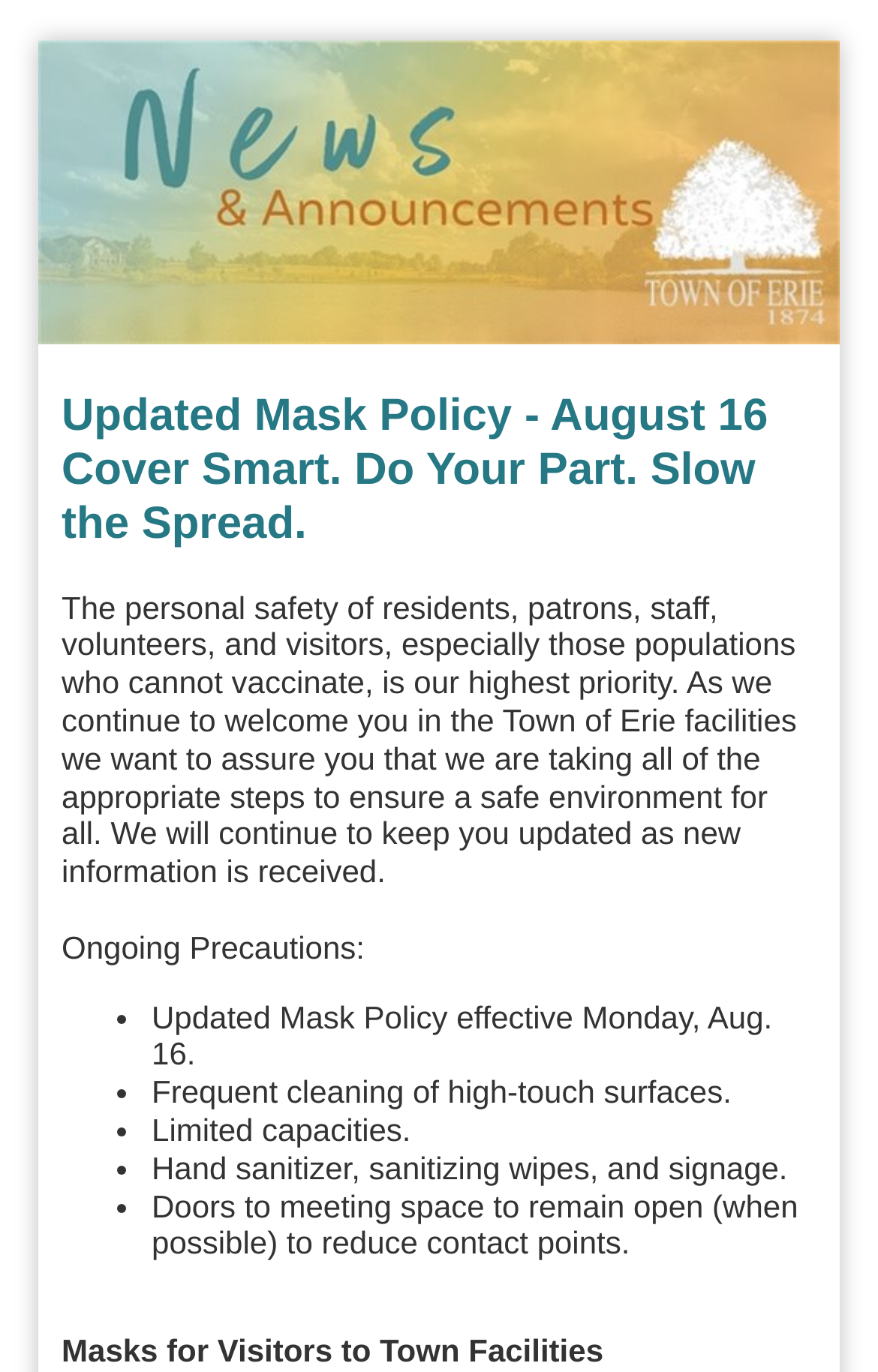What is the tone of the webpage?
Look at the image and provide a short answer using one word or a phrase.

Informative